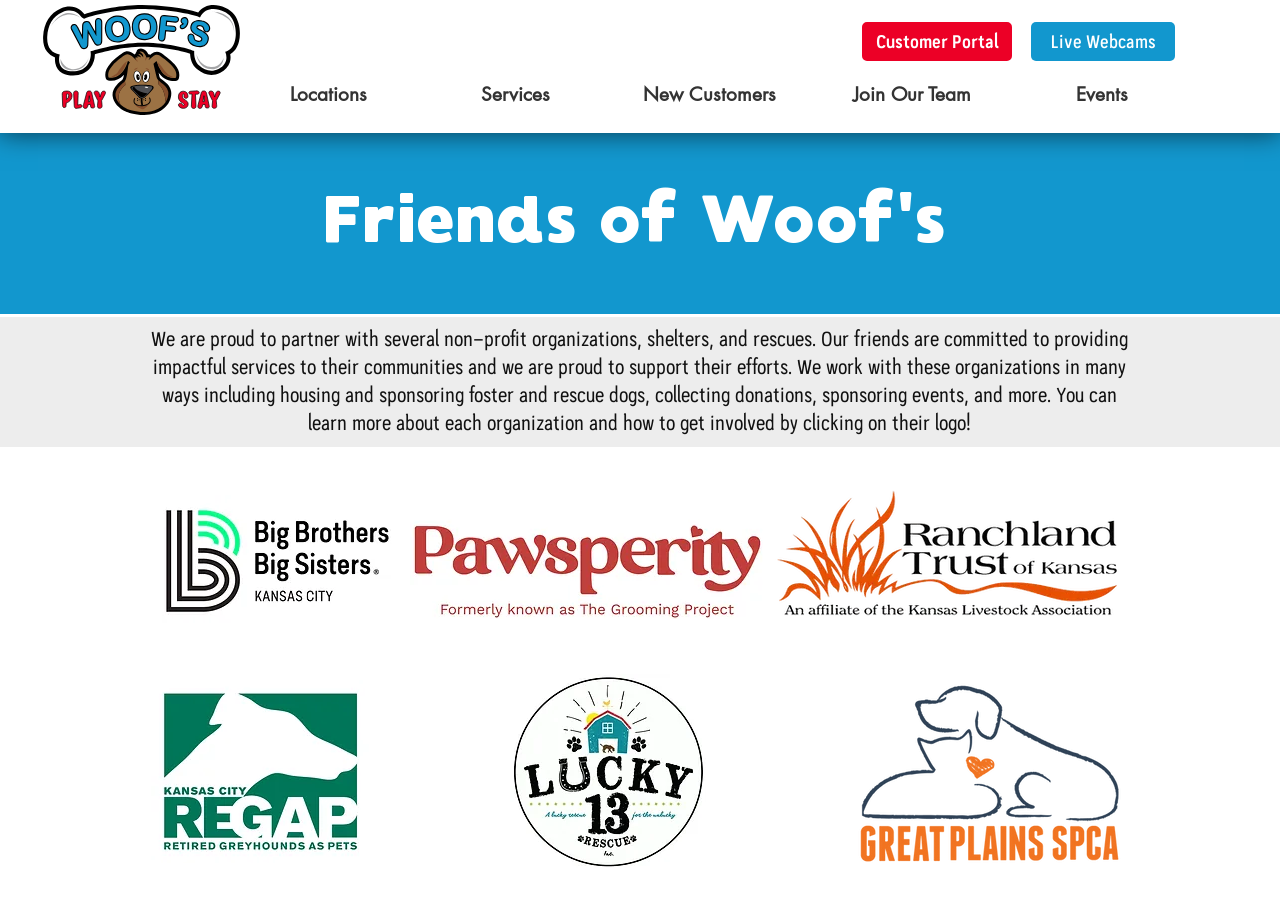Identify the bounding box coordinates for the UI element described by the following text: "Join Our Team". Provide the coordinates as four float numbers between 0 and 1, in the format [left, top, right, bottom].

[0.657, 0.084, 0.767, 0.127]